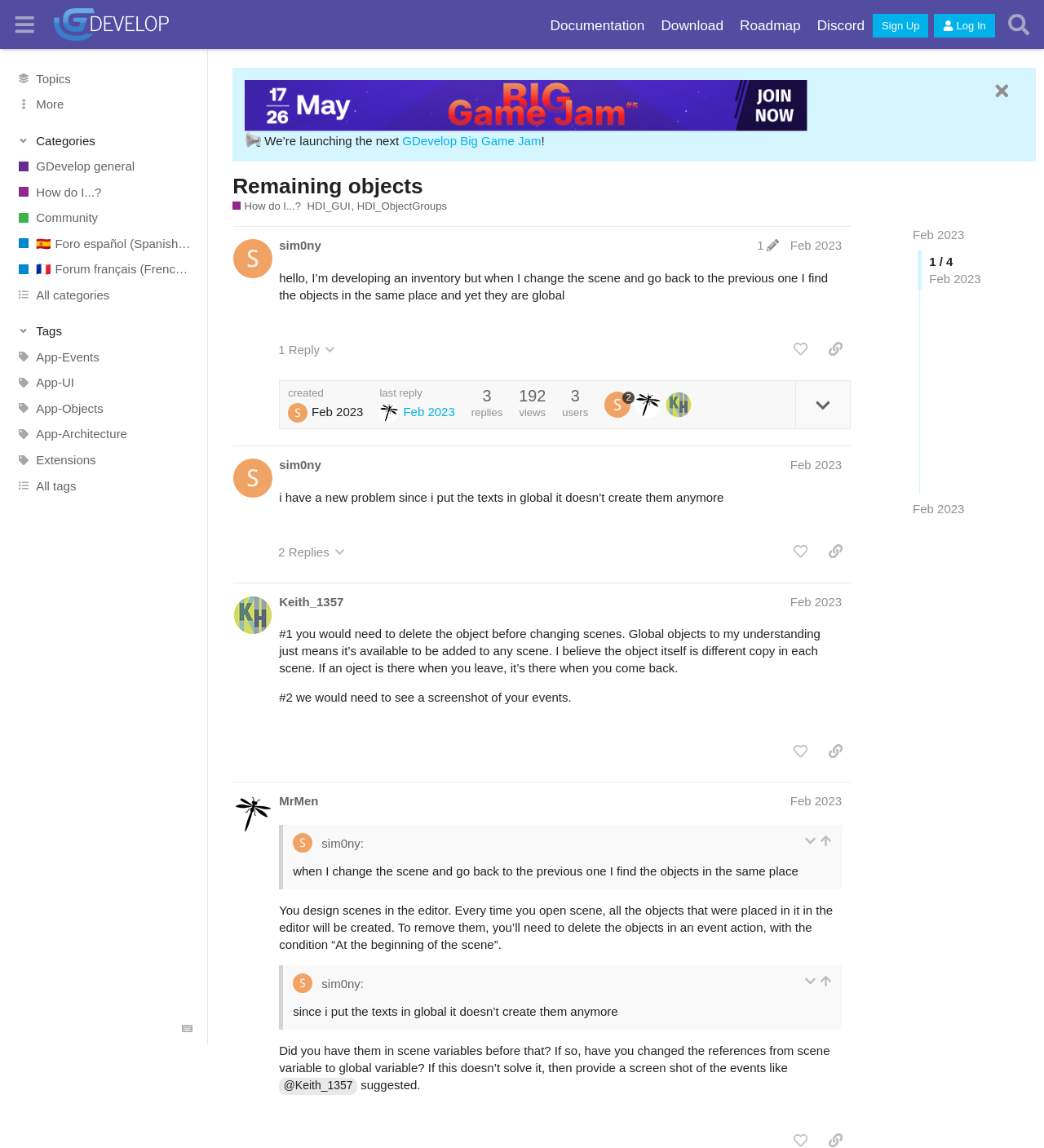Examine the screenshot and answer the question in as much detail as possible: What is the date of the last reply?

I determined the answer by looking at the post section, where I saw a generic text with the date and time 'Feb 21, 2023 11:59 pm'.